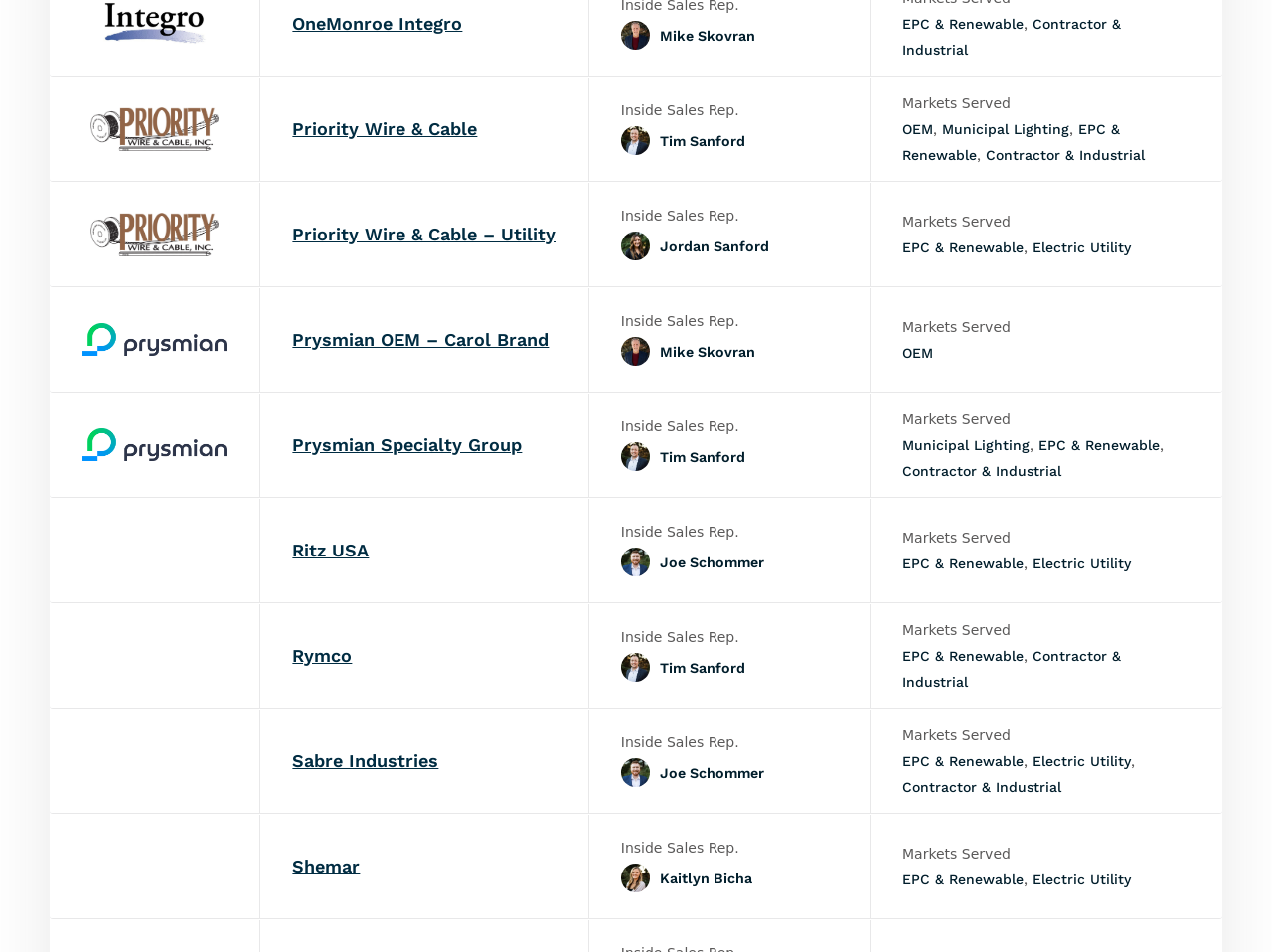Answer the question below using just one word or a short phrase: 
What is the name of the company that has a utility section?

Priority Wire & Cable